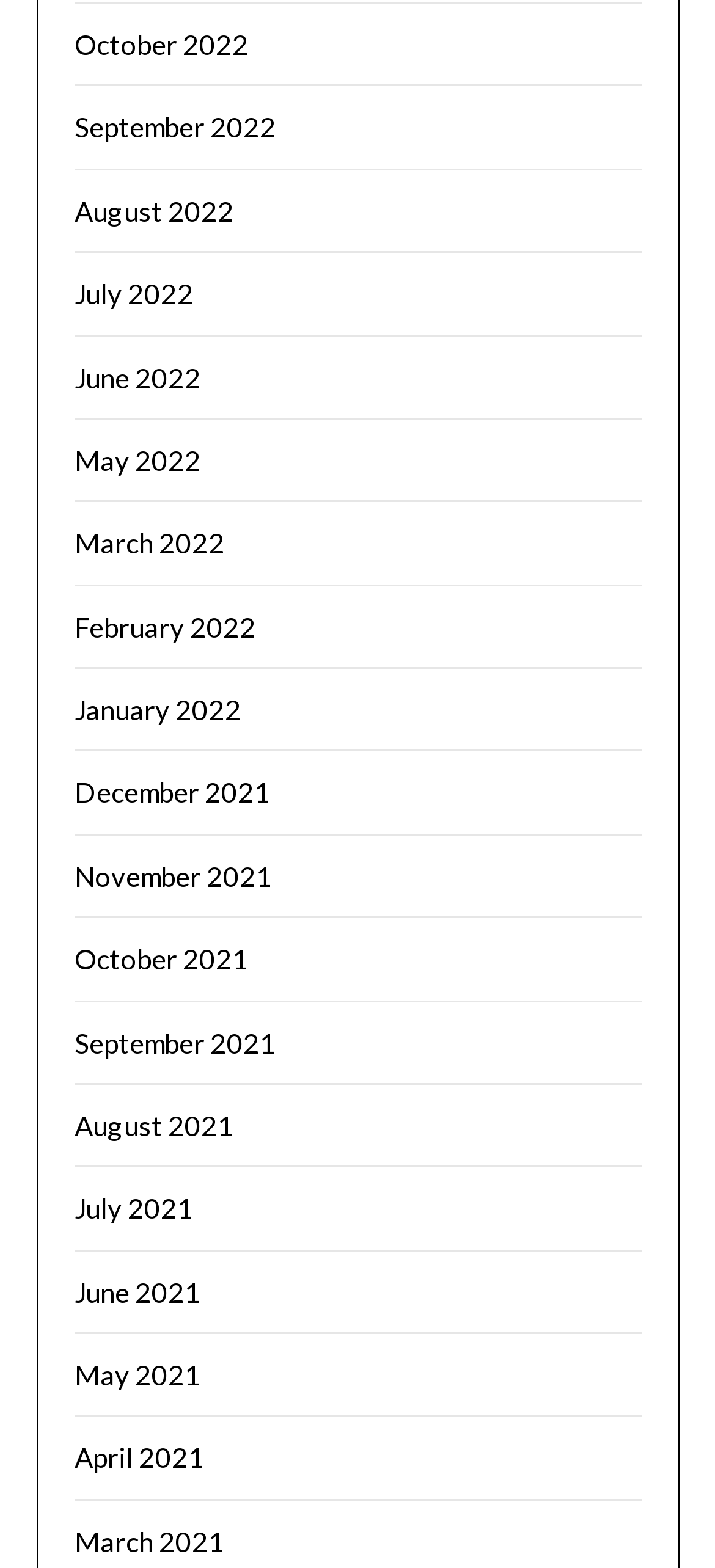Are the months listed in chronological order?
Based on the image, answer the question with as much detail as possible.

I examined the list of links and noticed that the months are listed in a sequential order, with the most recent month at the top and the earliest month at the bottom, indicating that they are in chronological order.